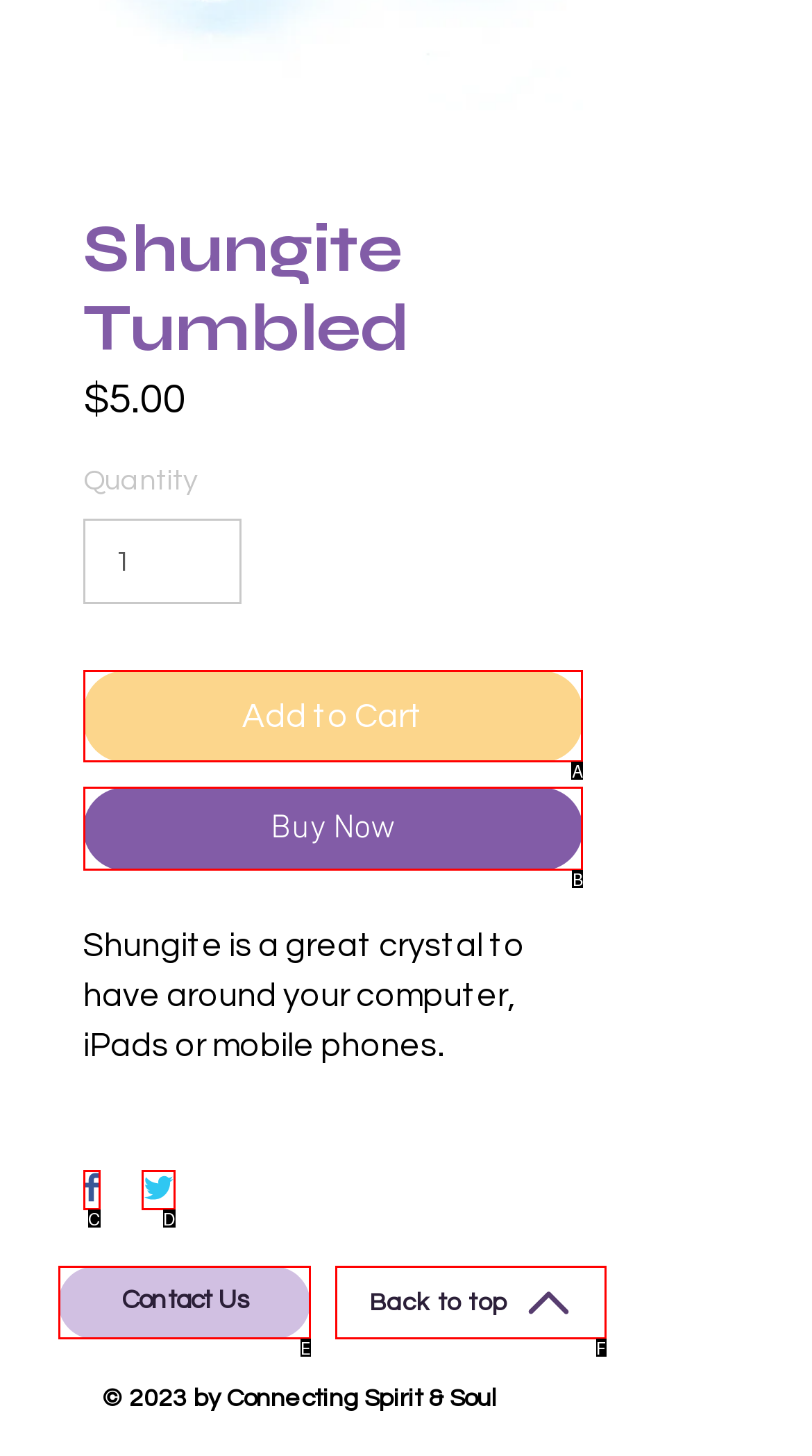Based on the element described as: The Difference 24 Hours Makes
Find and respond with the letter of the correct UI element.

None